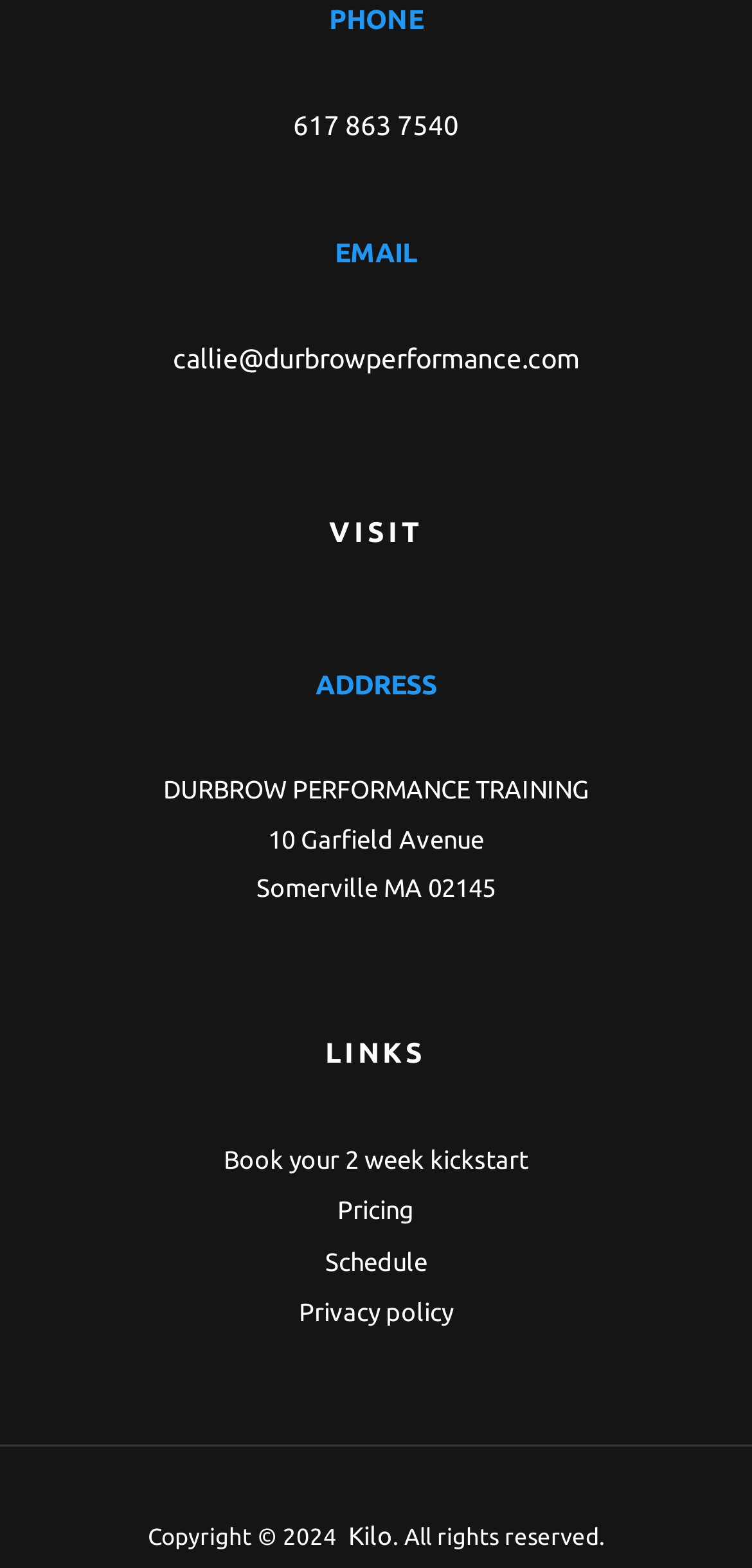Identify the bounding box coordinates of the clickable region to carry out the given instruction: "Email callie@durbrowperformance.com".

[0.229, 0.219, 0.771, 0.238]